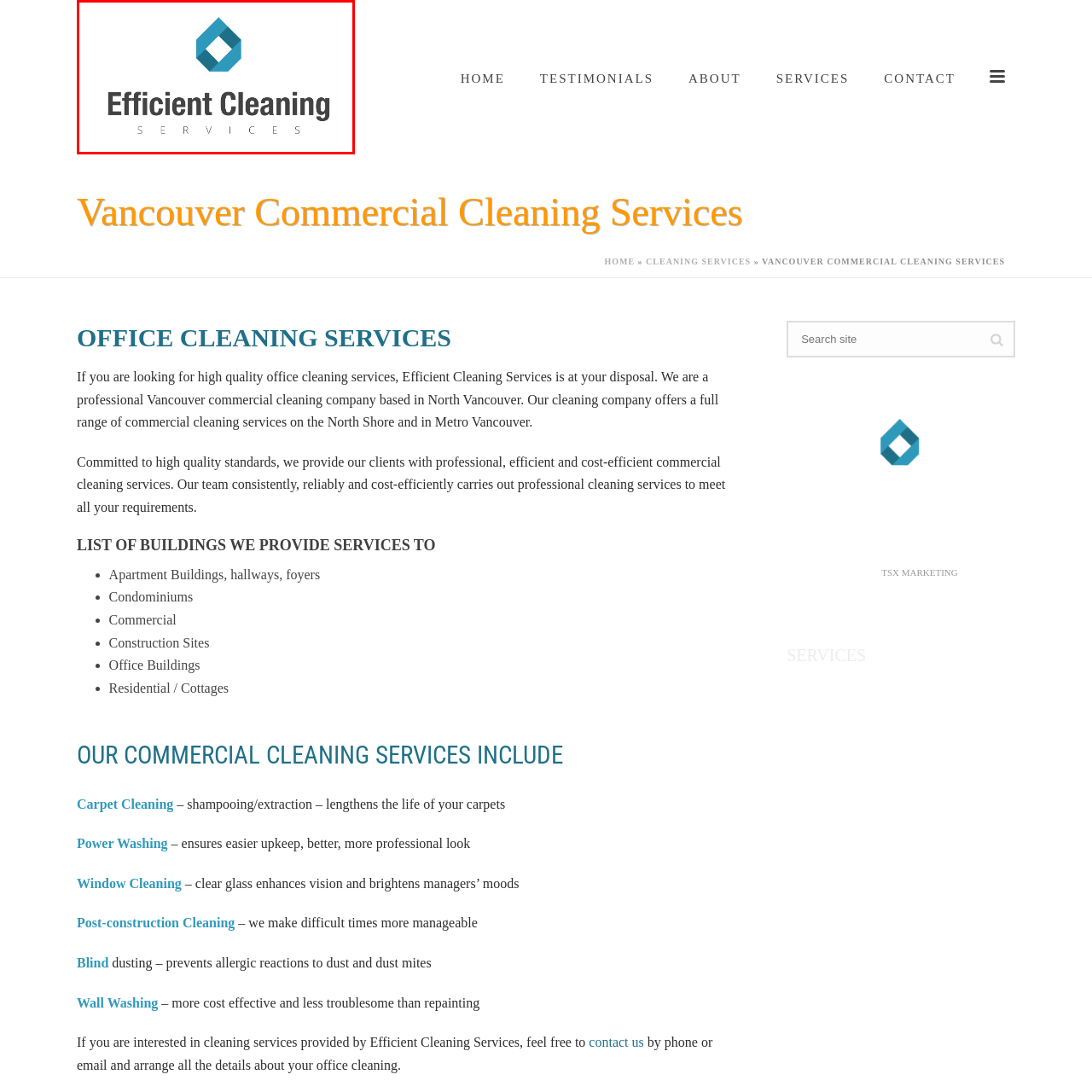What is the font style of the company name?
Inspect the part of the image highlighted by the red bounding box and give a detailed answer to the question.

The caption states that the name 'Efficient Cleaning' is prominently displayed in bold, dark typography, conveying a sense of professionalism and reliability.